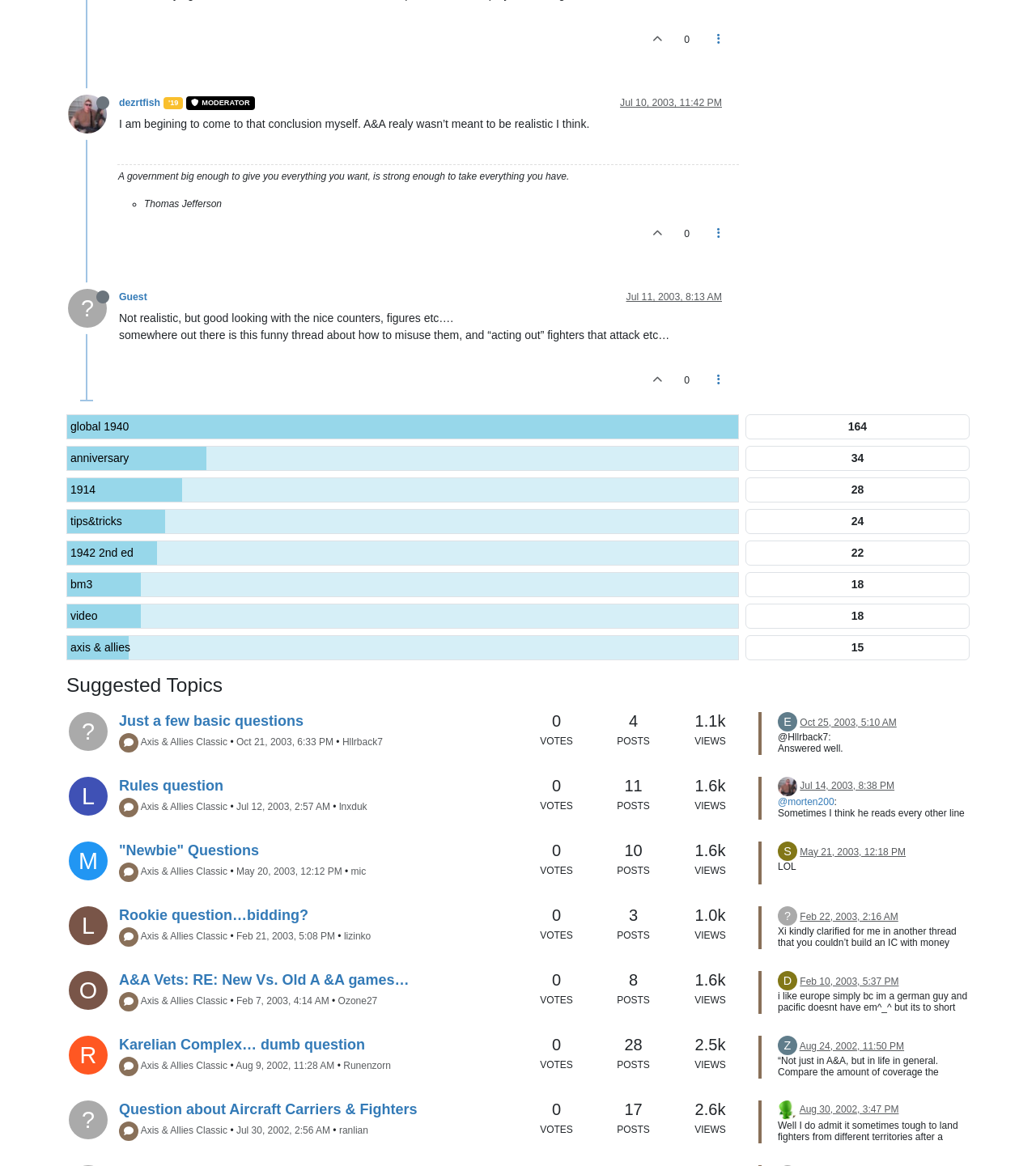Locate the bounding box coordinates of the area to click to fulfill this instruction: "Click on the link to view the topic 'Just a few basic questions'". The bounding box should be presented as four float numbers between 0 and 1, in the order [left, top, right, bottom].

[0.115, 0.611, 0.293, 0.625]